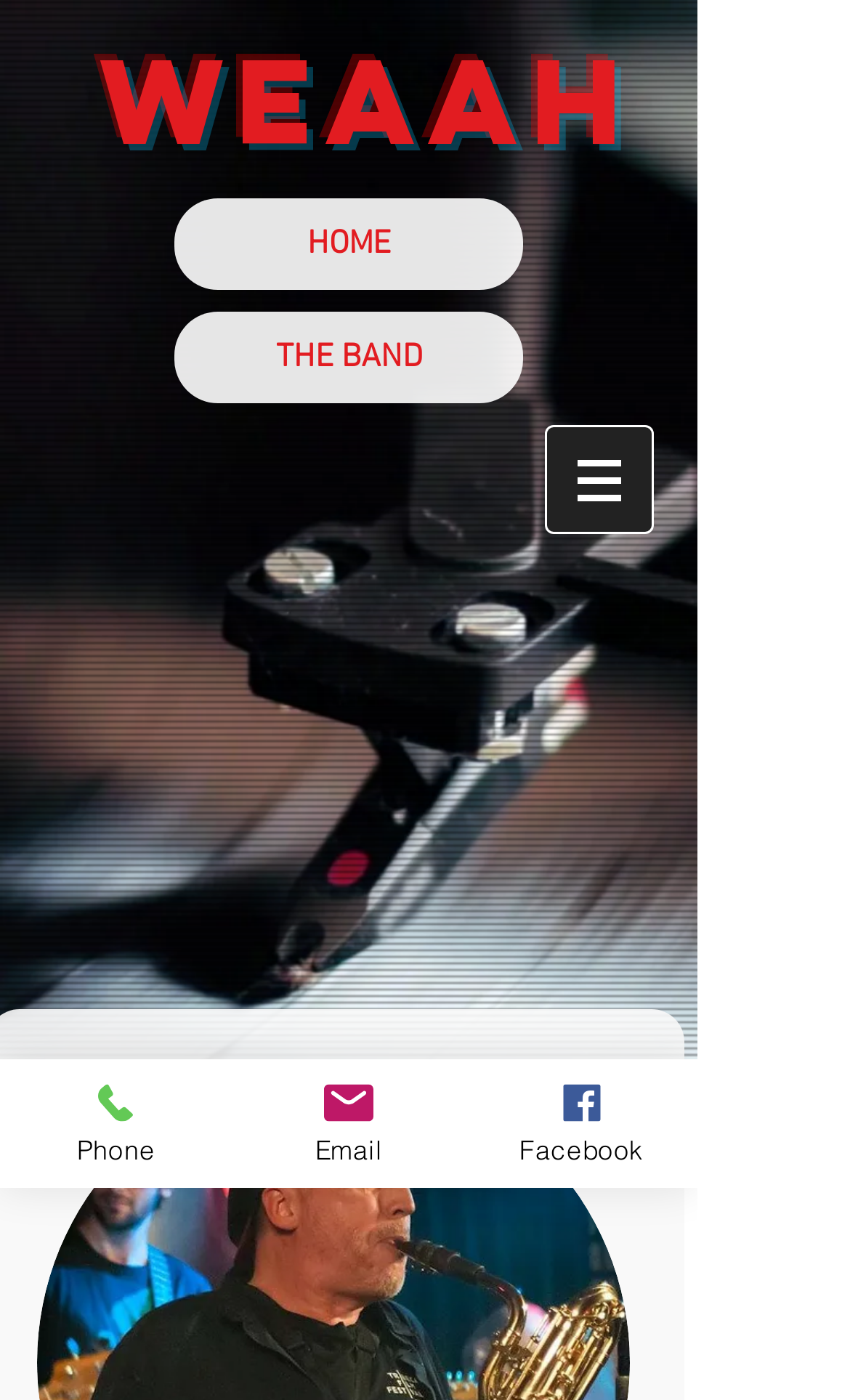Locate the bounding box of the UI element described in the following text: "THE BAND".

[0.205, 0.223, 0.615, 0.288]